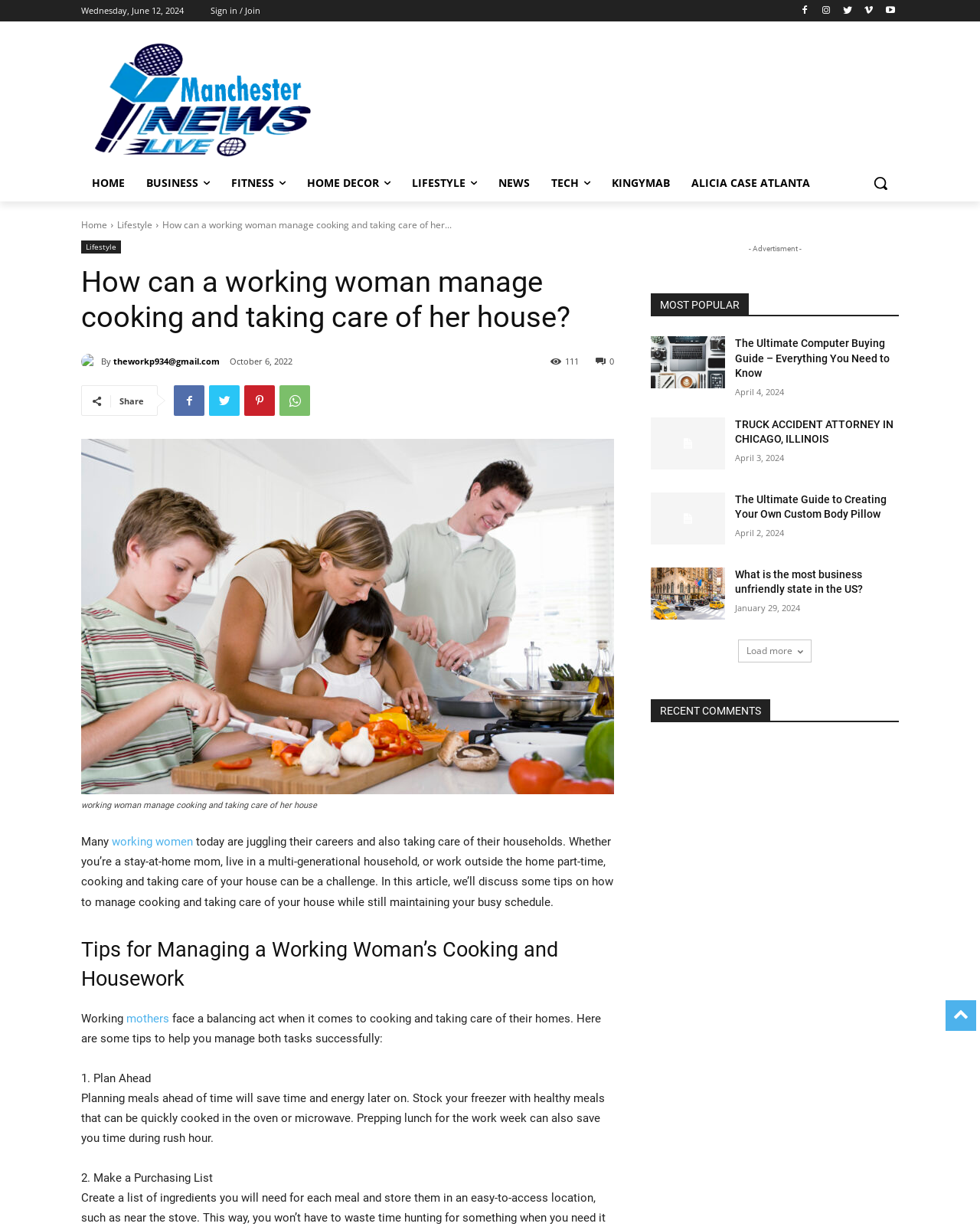Please analyze the image and provide a thorough answer to the question:
What is the date of the article?

The date of the article can be found in the section where the author's email address is mentioned. The date is specified as October 6, 2022.